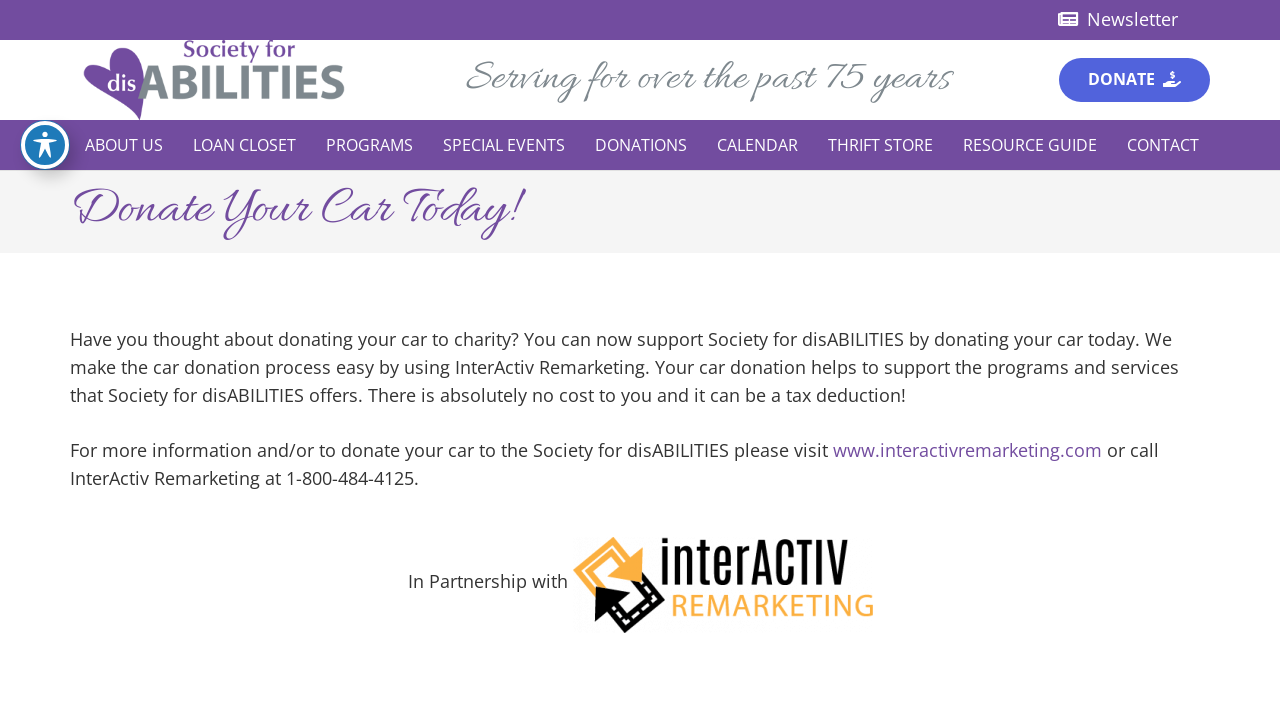Provide an in-depth caption for the elements present on the webpage.

The webpage is about donating a car to the Society for disABILITIES. At the top left, there is a logo of the organization, which is an image with the text "Society for disABILITIES". Next to the logo, there is a link with the same text. Below the logo, there is a static text that reads "Serving for over the past 75 years".

On the top right, there is a prominent call-to-action button with the text "DONATE" and a car icon. Below this button, there is a navigation menu with links to various sections of the website, including "ABOUT US", "LOAN CLOSET", "PROGRAMS", "SPECIAL EVENTS", "DONATIONS", "CALENDAR", "THRIFT STORE", "RESOURCE GUIDE", and "CONTACT".

The main content of the webpage is divided into sections. The first section has a heading that reads "Donate Your Car Today!" and a paragraph of text that explains the process of donating a car to the Society for disABILITIES. The text explains that the organization uses InterActiv Remarketing to make the process easy and that it can be a tax deduction.

Below this section, there is another section with a paragraph of text that provides more information about donating a car and a link to the InterActiv Remarketing website. There is also a phone number to call for more information.

At the bottom of the page, there is a section that indicates a partnership with InterActiv Remarketing, with a link to their website and a logo. Finally, there is a button to toggle the accessibility toolbar at the top right corner of the page.